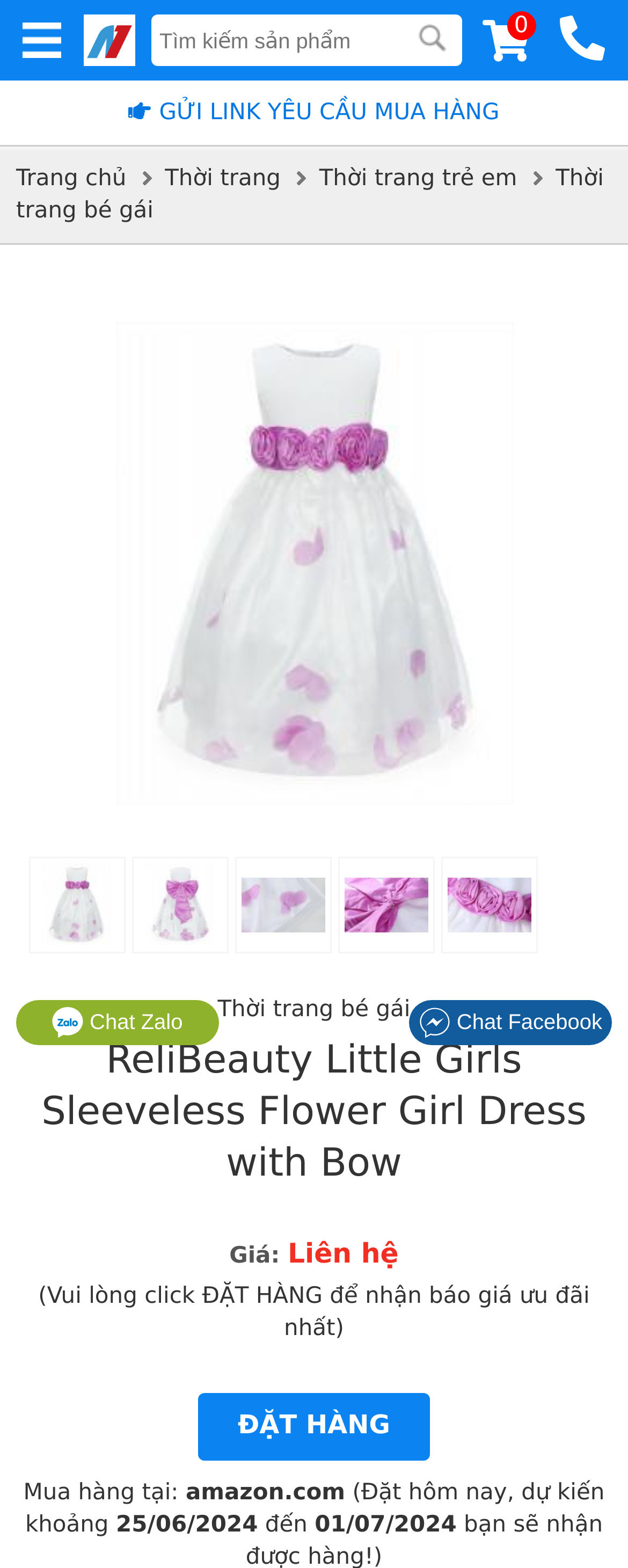What is the name of the dress?
Please craft a detailed and exhaustive response to the question.

I found the answer by looking at the heading element on the webpage, which clearly states the name of the dress.